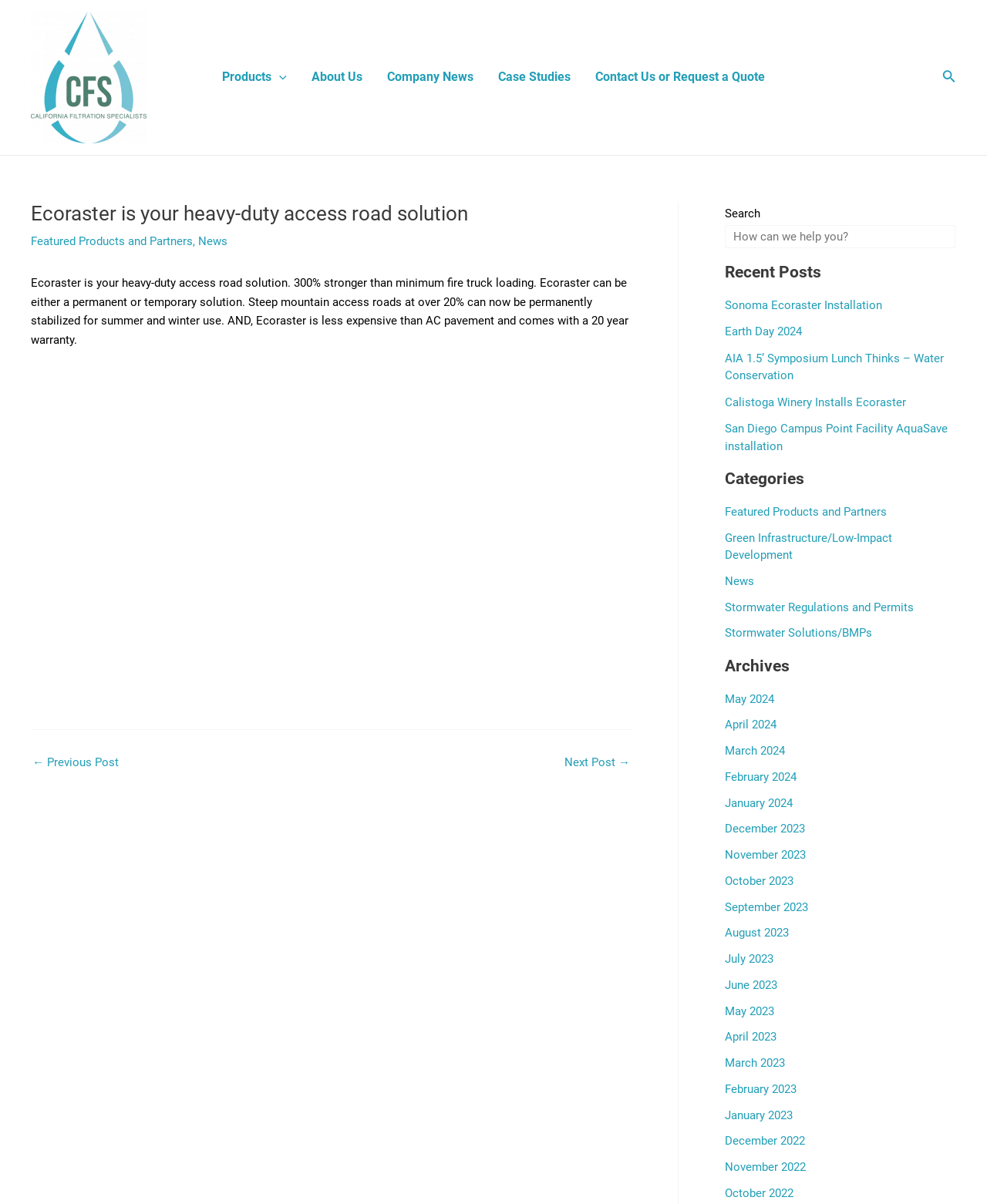Elaborate on the information and visuals displayed on the webpage.

The webpage is about Ecoraster, a heavy-duty access road solution. At the top, there is a navigation menu with links to "Products", "About Us", "Company News", "Case Studies", and "Contact Us or Request a Quote". On the top right, there is a search icon link with a search box. 

Below the navigation menu, there is a main section with an article that describes Ecoraster's features and benefits. The article starts with a heading that reads "Ecoraster is your heavy-duty access road solution" and is followed by a paragraph of text that explains how Ecoraster is 300% stronger than minimum fire truck loading and can be used for permanent or temporary solutions. 

To the right of the article, there is a section with recent posts, including links to news articles such as "Sonoma Ecoraster Installation", "Earth Day 2024", and "Calistoga Winery Installs Ecoraster". Below the recent posts, there are sections for categories, archives, and other links.

At the bottom of the page, there is a post navigation section with links to previous and next posts. Throughout the page, there are various images and icons, including a logo for California Filtration Specialists at the top left.